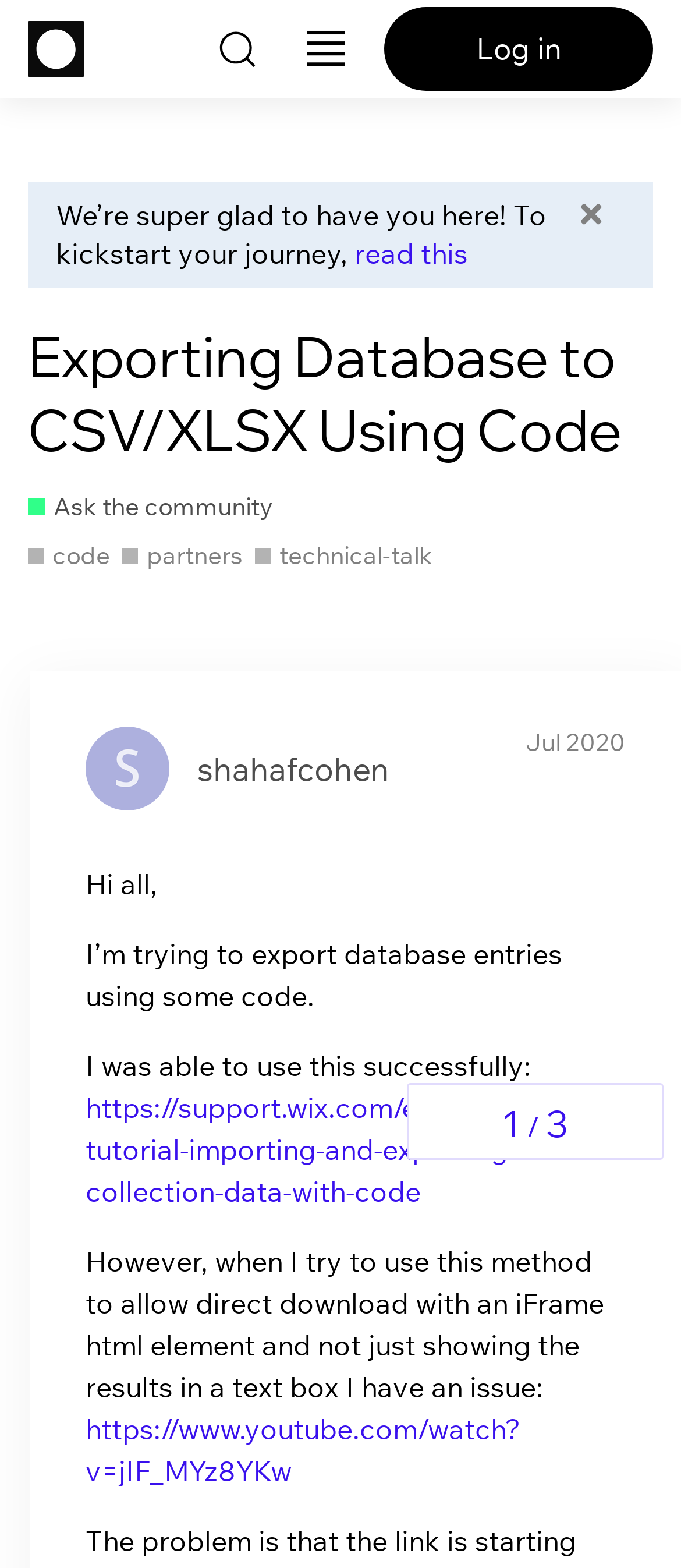Identify the bounding box of the UI component described as: "Jul 2020".

[0.772, 0.463, 0.918, 0.483]